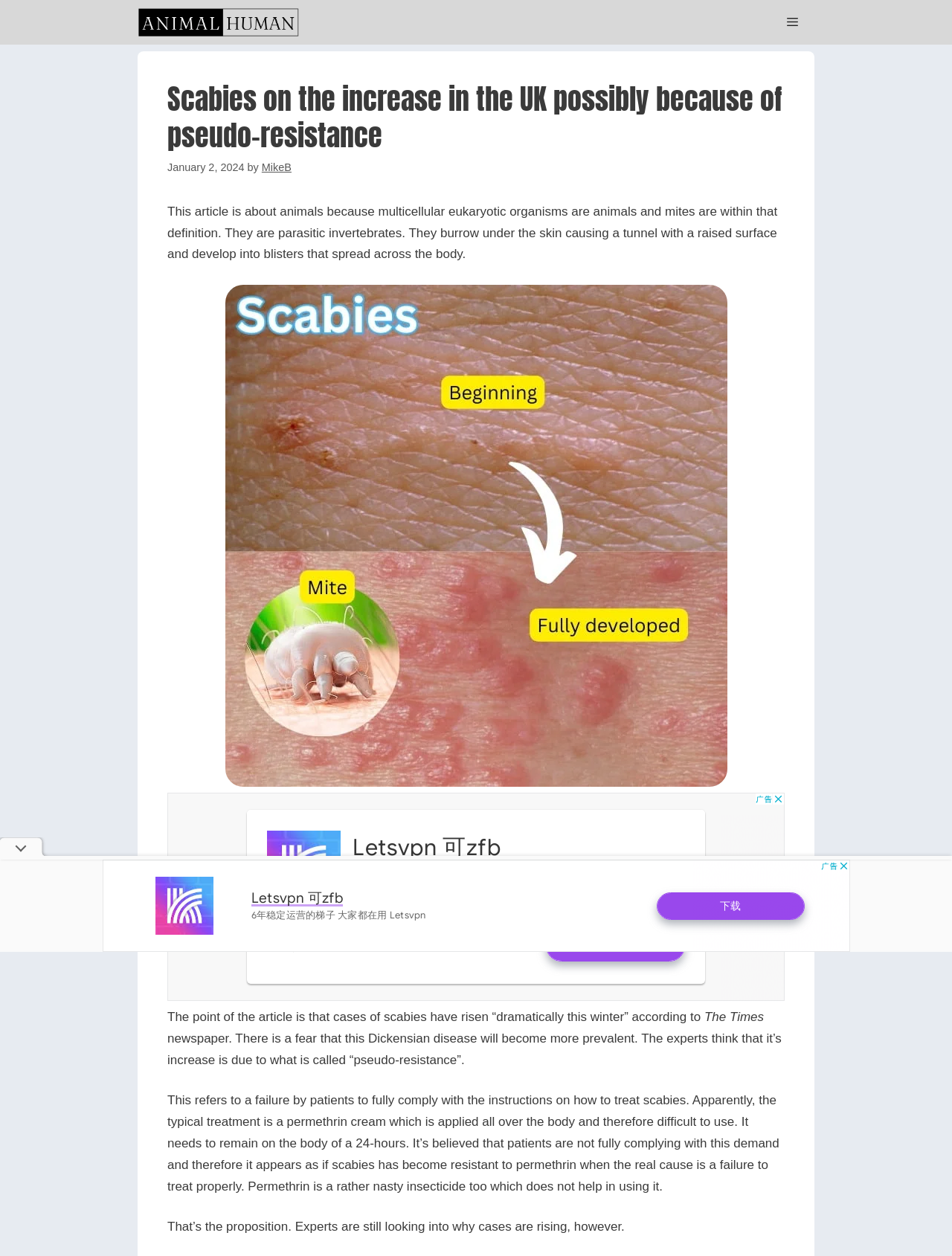What is the name of the newspaper mentioned in the article?
Using the information presented in the image, please offer a detailed response to the question.

The name of the newspaper mentioned in the article can be found in the StaticText element, which is a child of the insertion element. The text 'The Times' is displayed in this element, indicating that The Times is the newspaper mentioned in the article.